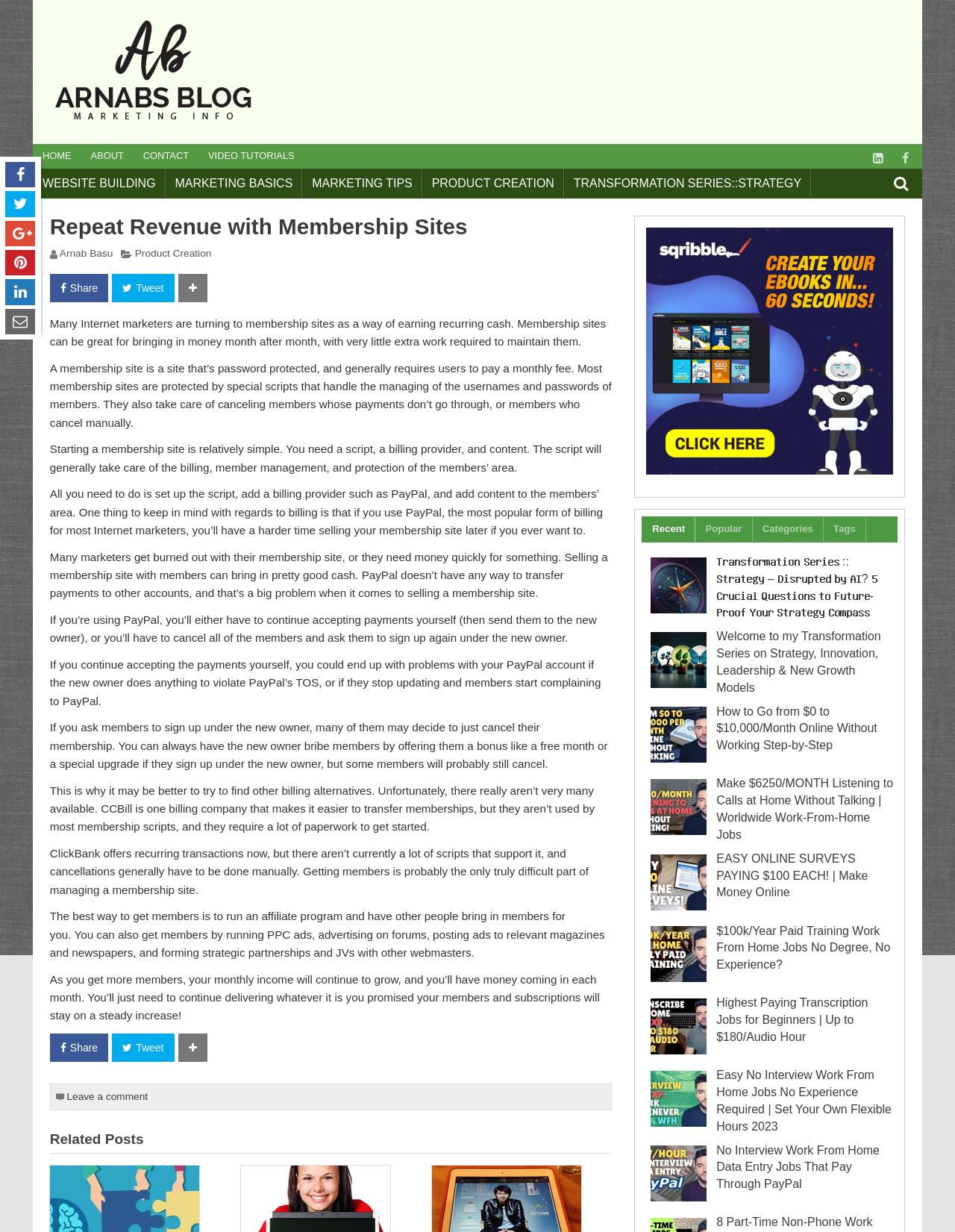Identify the bounding box coordinates of the specific part of the webpage to click to complete this instruction: "Click on the 'HOME' link".

[0.034, 0.117, 0.085, 0.137]